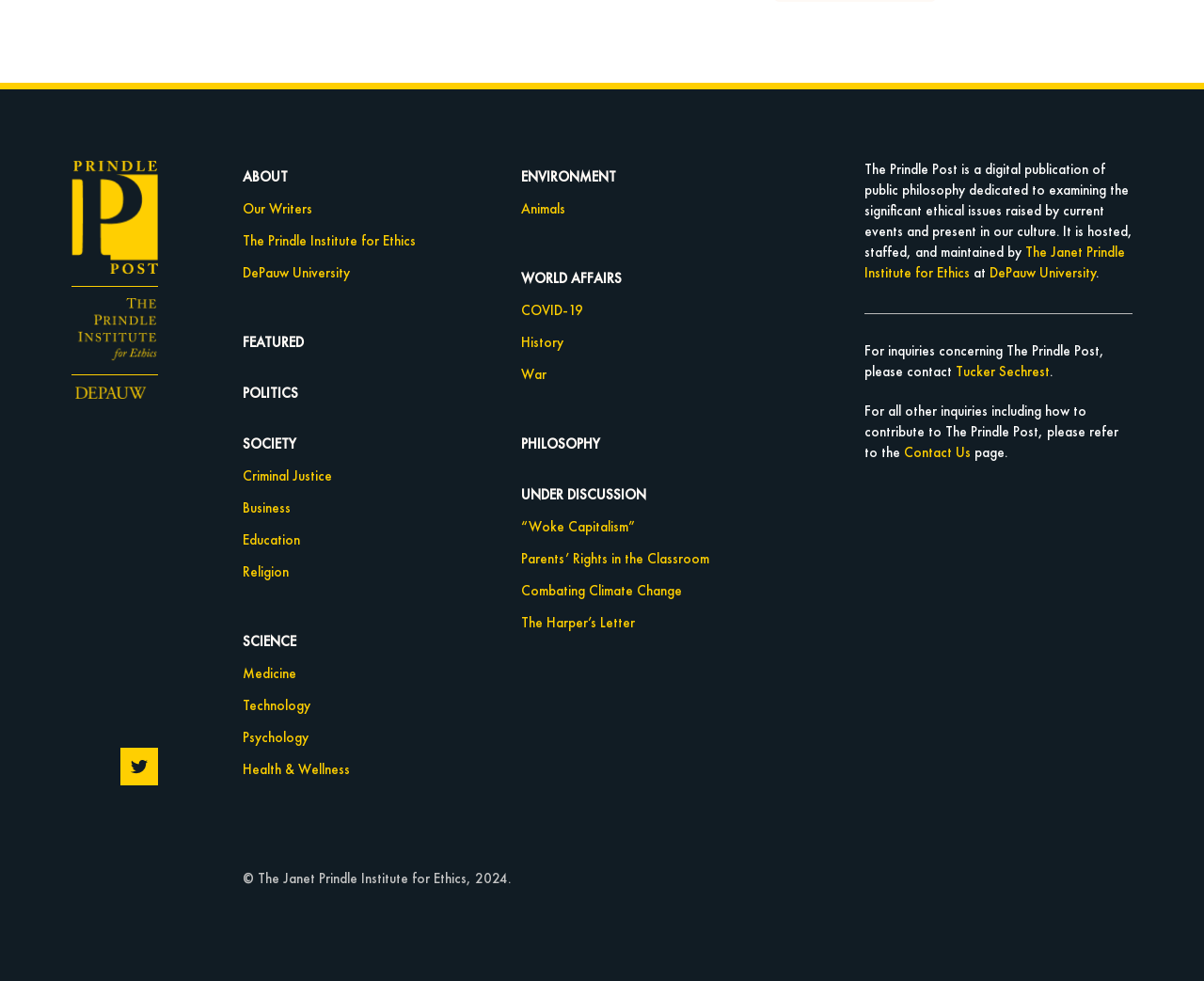Using the information shown in the image, answer the question with as much detail as possible: What is the name of the institute hosting The Prindle Post?

The name of the institute hosting The Prindle Post can be found in the static text element at the top of the webpage, which states 'It is hosted, staffed, and maintained by The Janet Prindle Institute for Ethics...'.